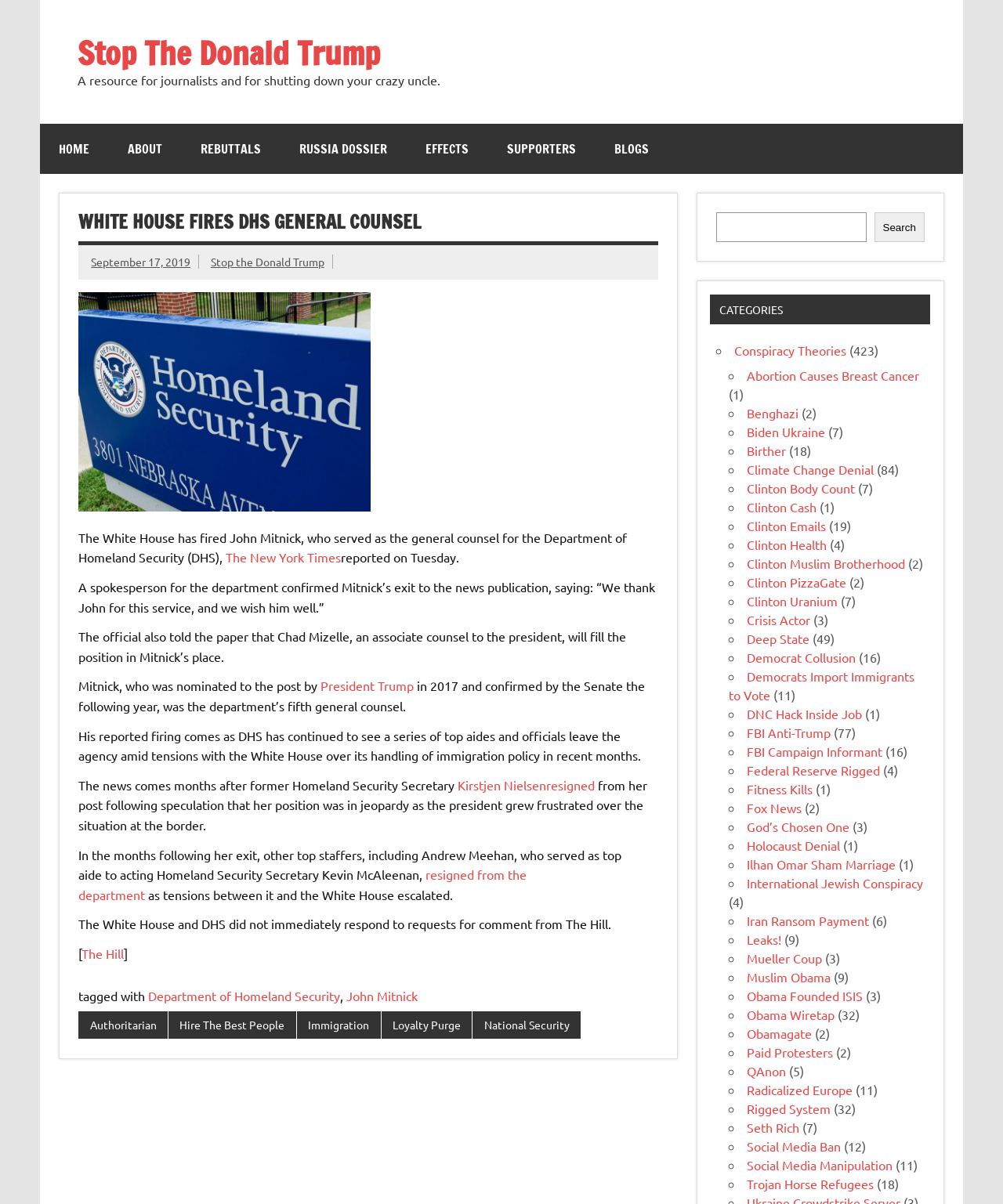What is the name of the news publication that reported on John Mitnick's exit?
Using the image, elaborate on the answer with as much detail as possible.

The answer can be found in the article section of the webpage, where it is stated that 'The New York Times reported on Tuesday'.